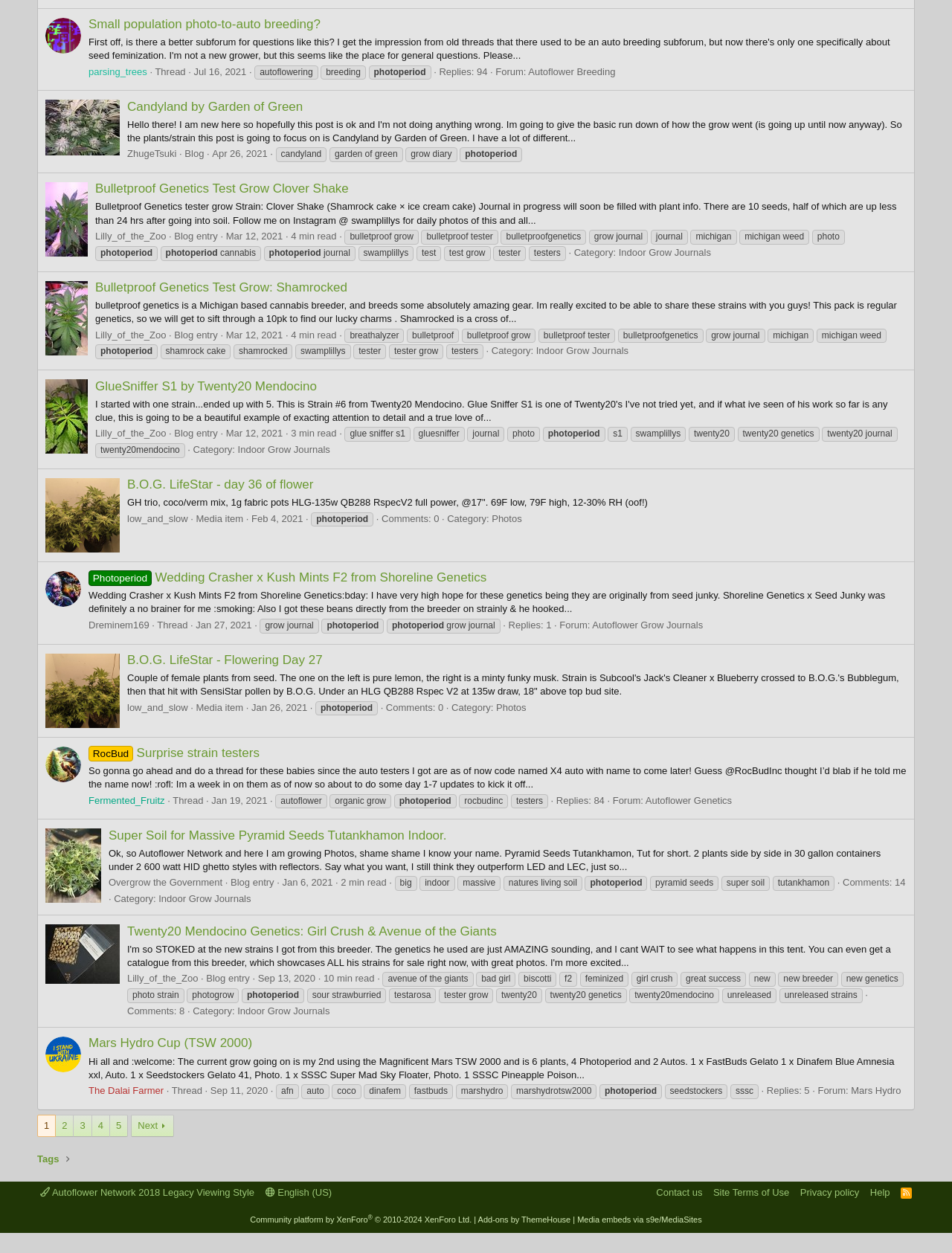Determine the bounding box for the described HTML element: "Automan". Ensure the coordinates are four float numbers between 0 and 1 in the format [left, top, right, bottom].

None